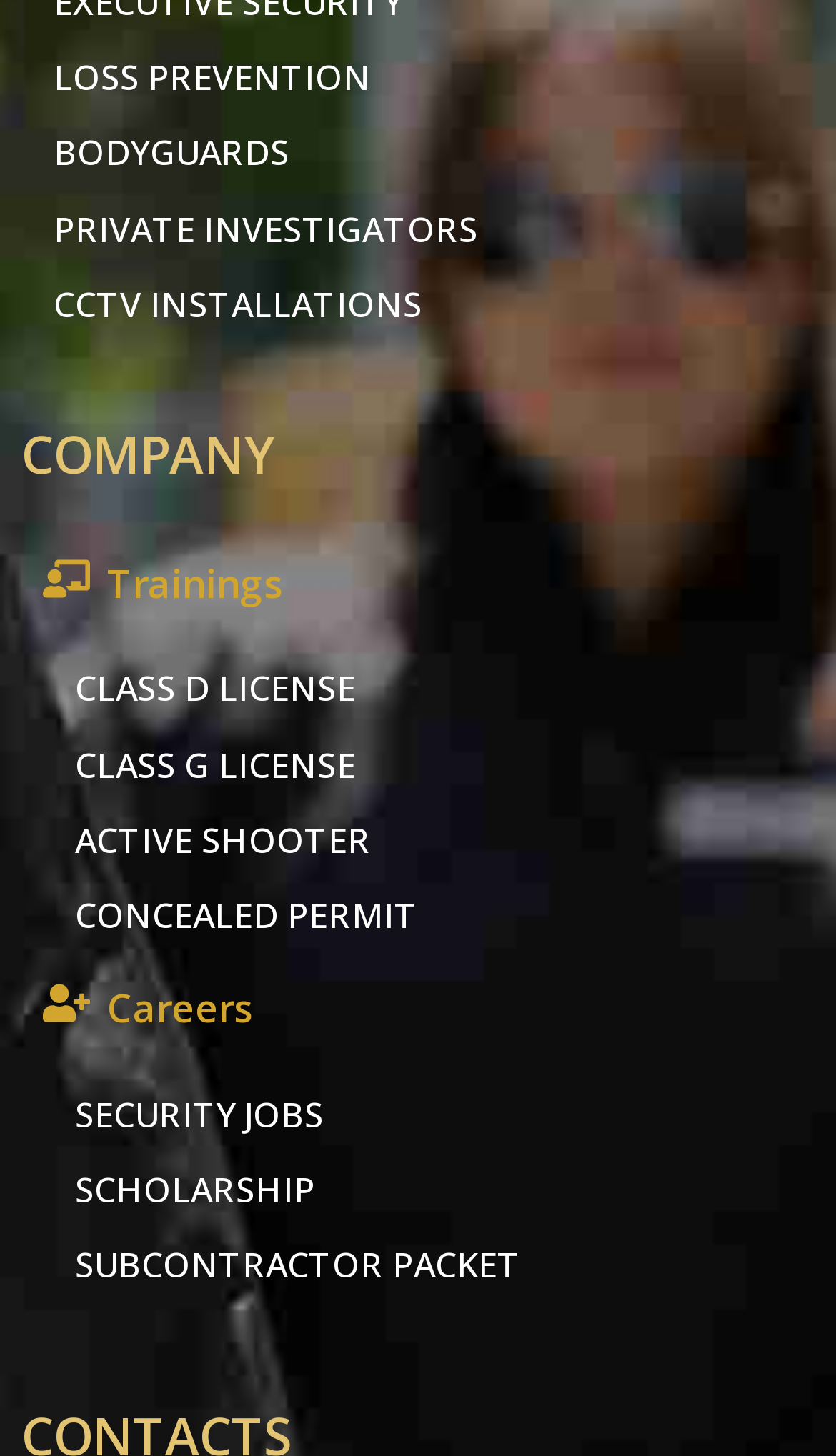Locate the bounding box coordinates of the area you need to click to fulfill this instruction: 'Click on LOSS PREVENTION'. The coordinates must be in the form of four float numbers ranging from 0 to 1: [left, top, right, bottom].

[0.026, 0.028, 0.61, 0.08]